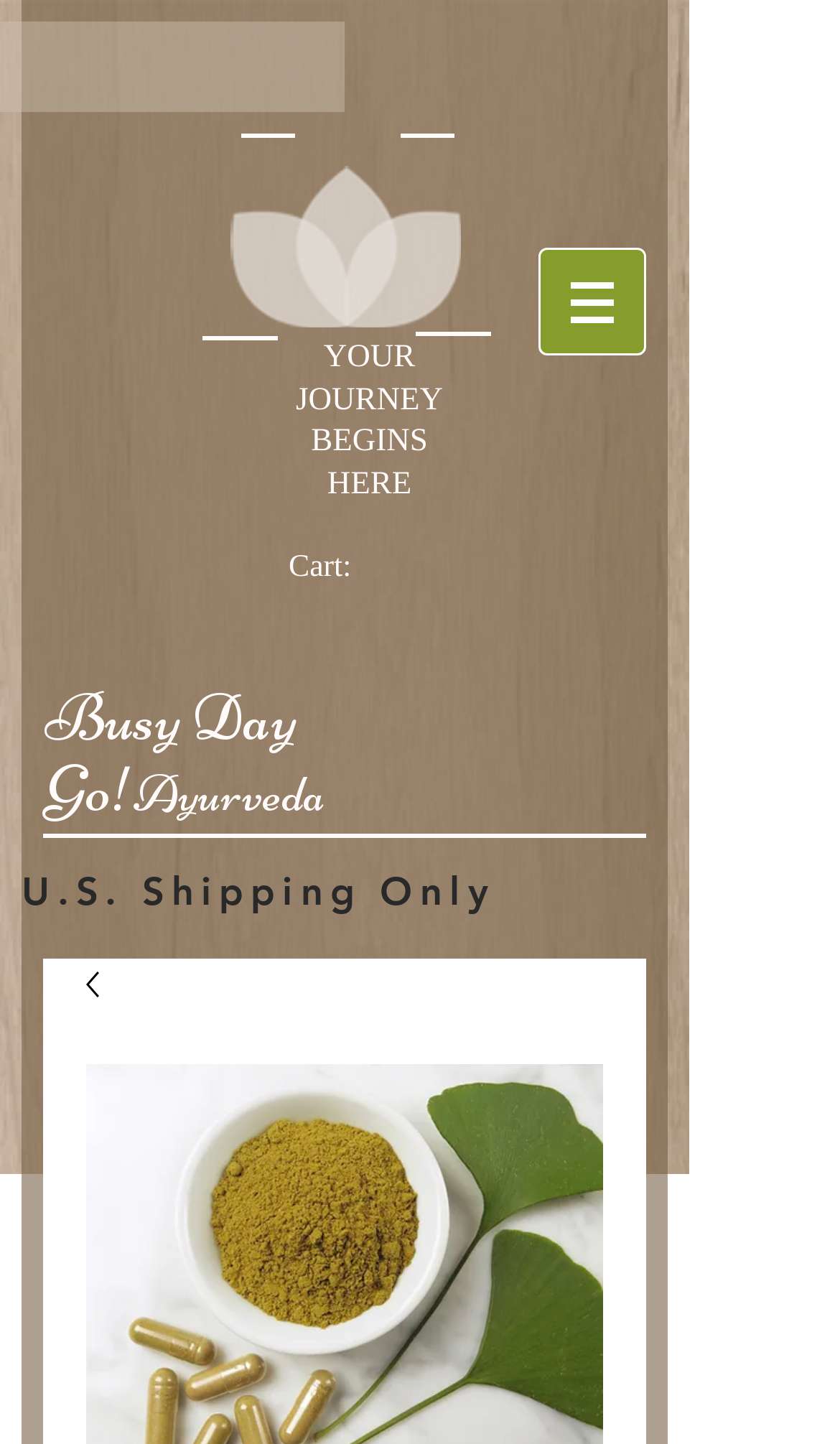Given the description of the UI element: "parent_node: YOUR JOURNEY BEGINS HERE", predict the bounding box coordinates in the form of [left, top, right, bottom], with each value being a float between 0 and 1.

[0.0, 0.015, 0.41, 0.078]